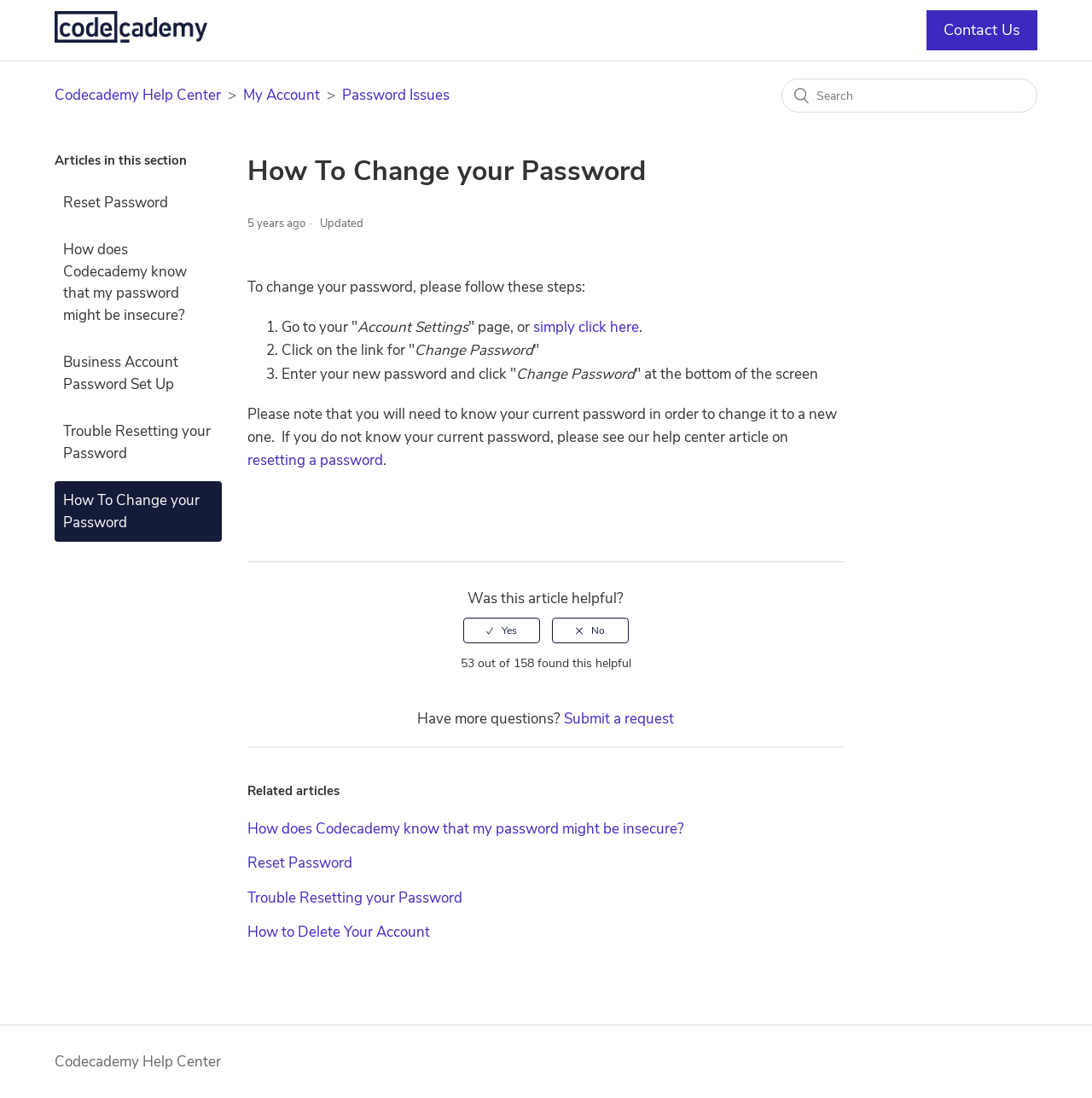Refer to the image and provide a thorough answer to this question:
What is the purpose of the search box?

The search box is located at [0.716, 0.071, 0.95, 0.103] and it is labeled as 'Search', indicating that its purpose is to allow users to search for specific content within the webpage.